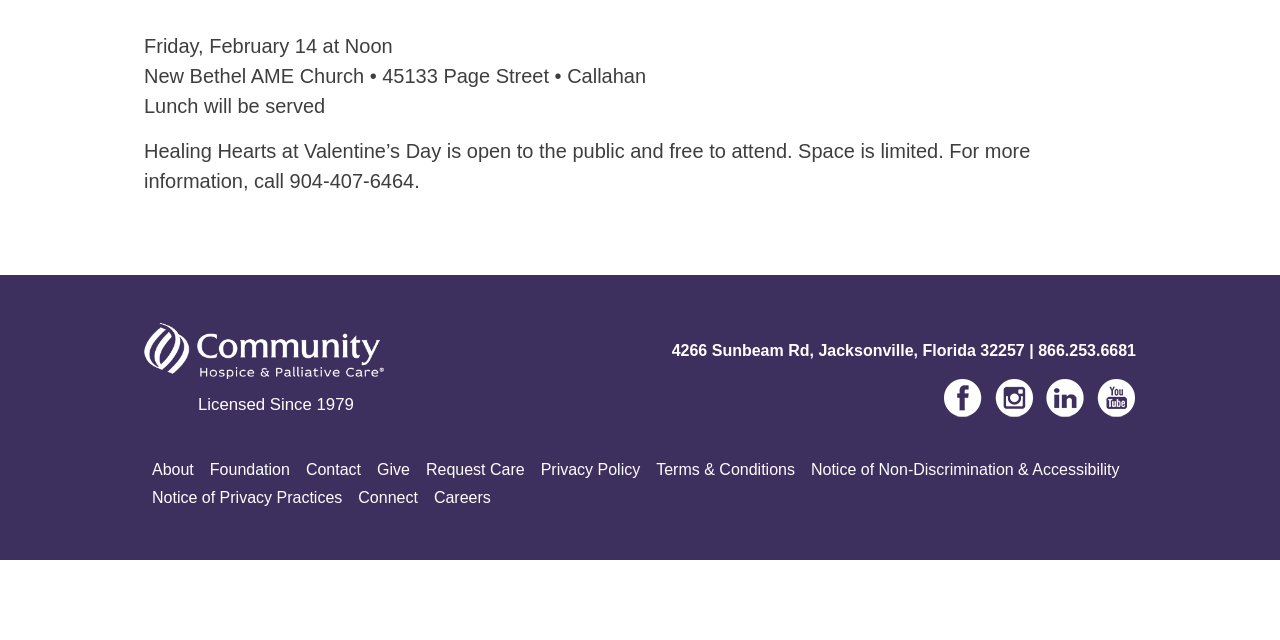Bounding box coordinates should be provided in the format (top-left x, top-left y, bottom-right x, bottom-right y) with all values between 0 and 1. Identify the bounding box for this UI element: Community Hospice & Palliative Care

[0.112, 0.504, 0.3, 0.592]